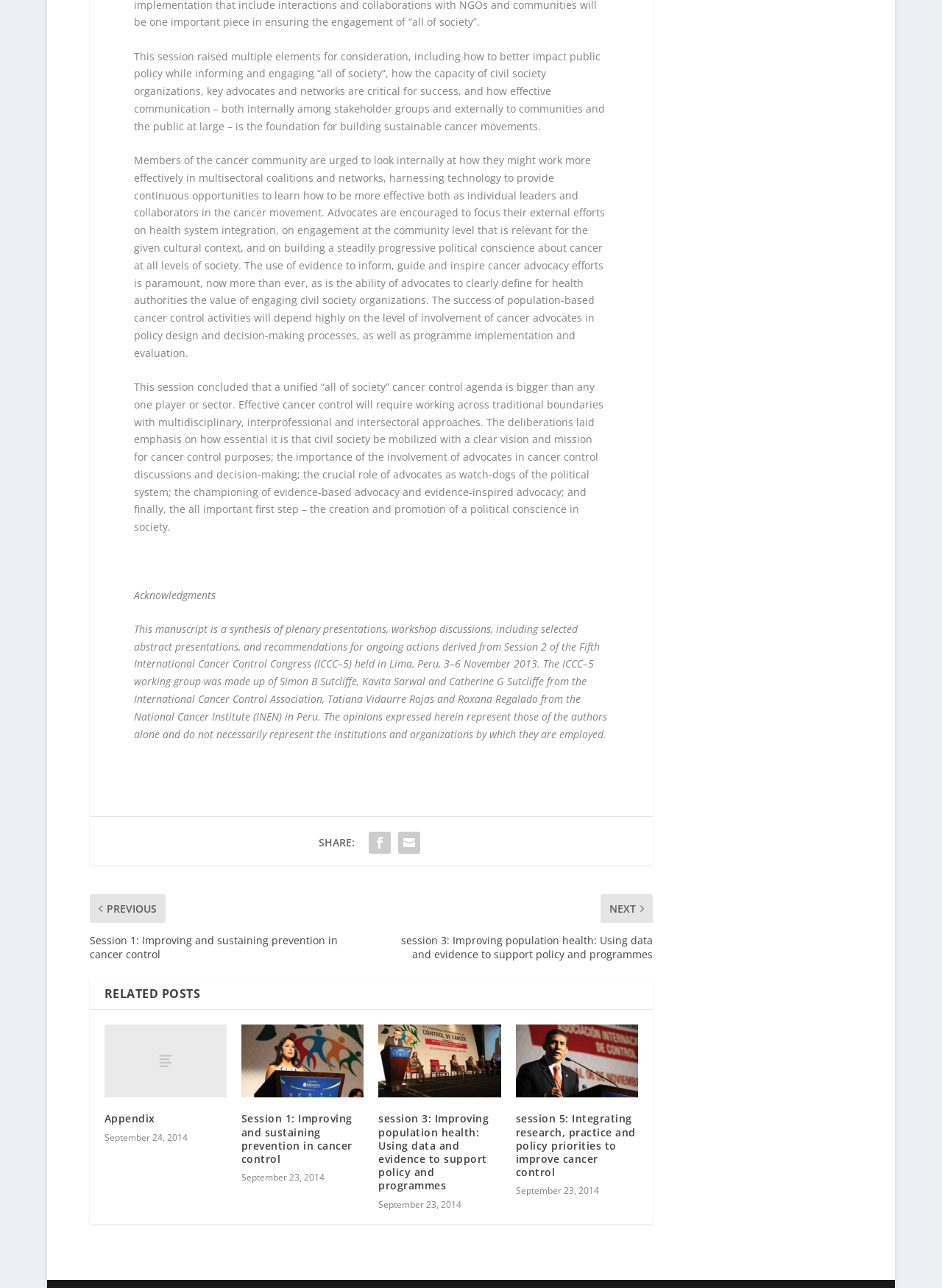Please identify the bounding box coordinates of the clickable area that will allow you to execute the instruction: "Read related post about Appendix".

[0.111, 0.779, 0.241, 0.836]